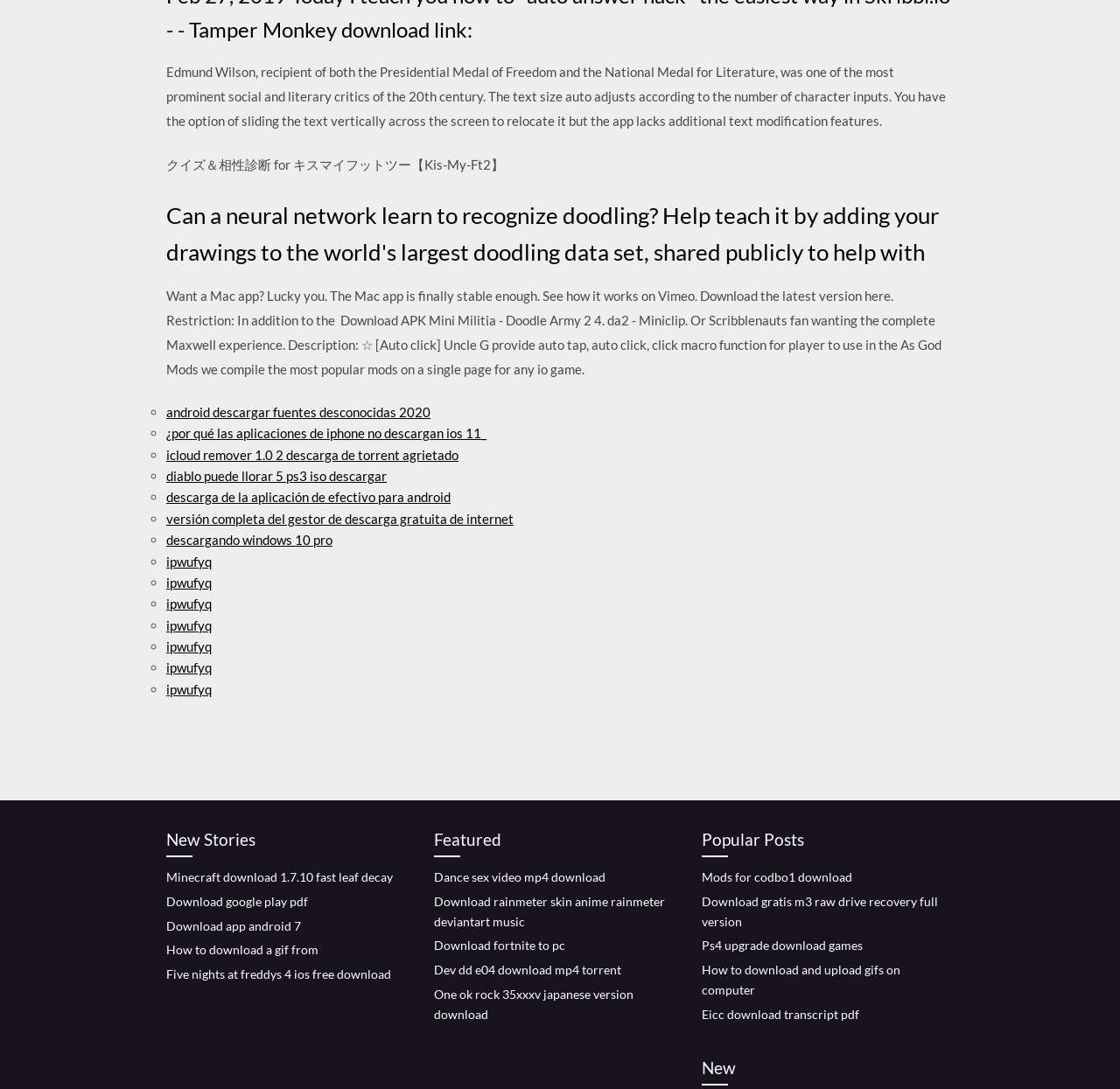Based on the image, provide a detailed and complete answer to the question: 
What is the purpose of the Mac app mentioned?

The text 'Want a Mac app? Lucky you. The Mac app is finally stable enough. See how it works on Vimeo. Download the latest version here.' suggests that the Mac app is related to doodling, and its purpose is to help with doodling.